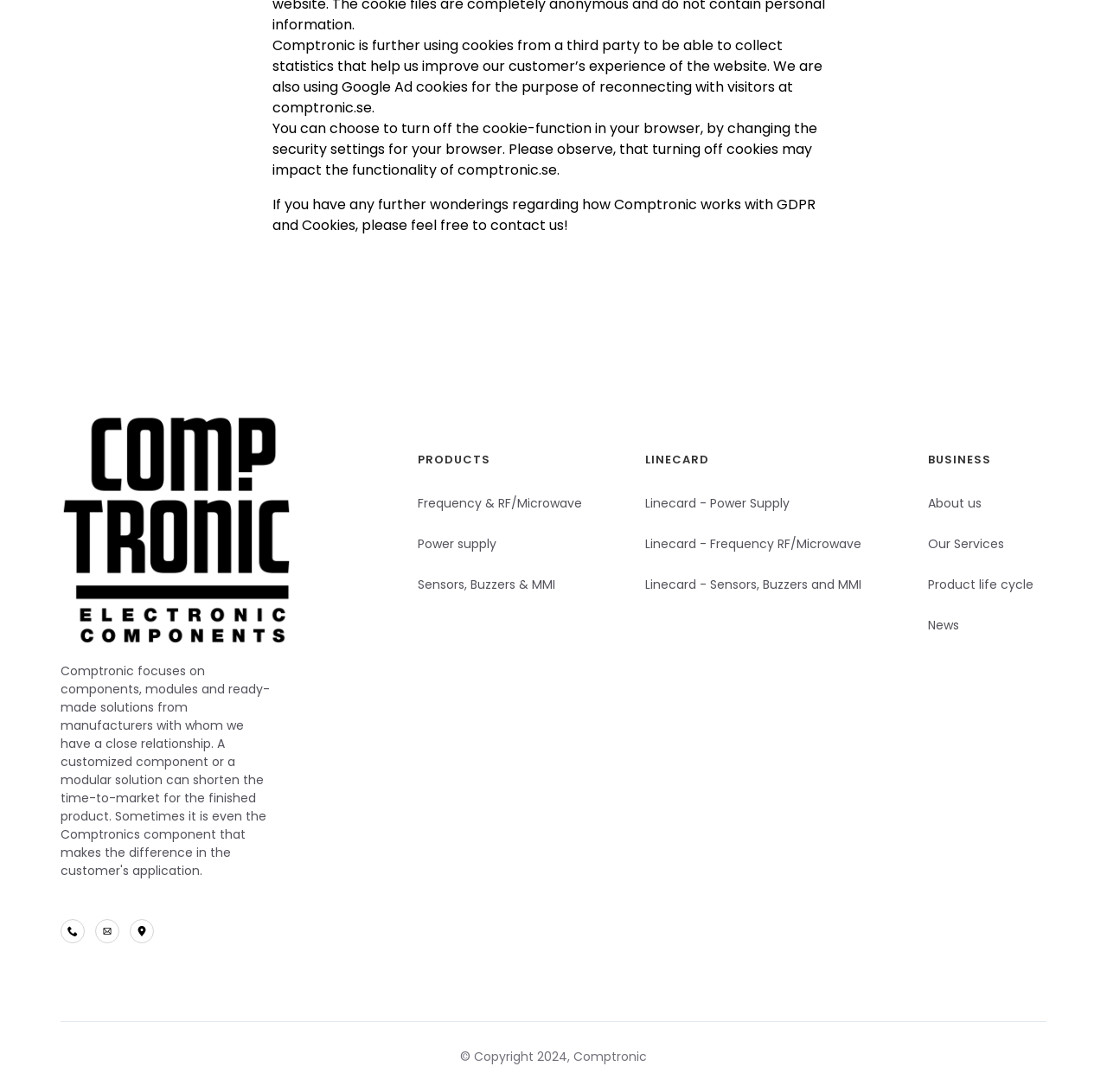Specify the bounding box coordinates of the area to click in order to execute this command: 'email us'. The coordinates should consist of four float numbers ranging from 0 to 1, and should be formatted as [left, top, right, bottom].

[0.086, 0.842, 0.108, 0.864]